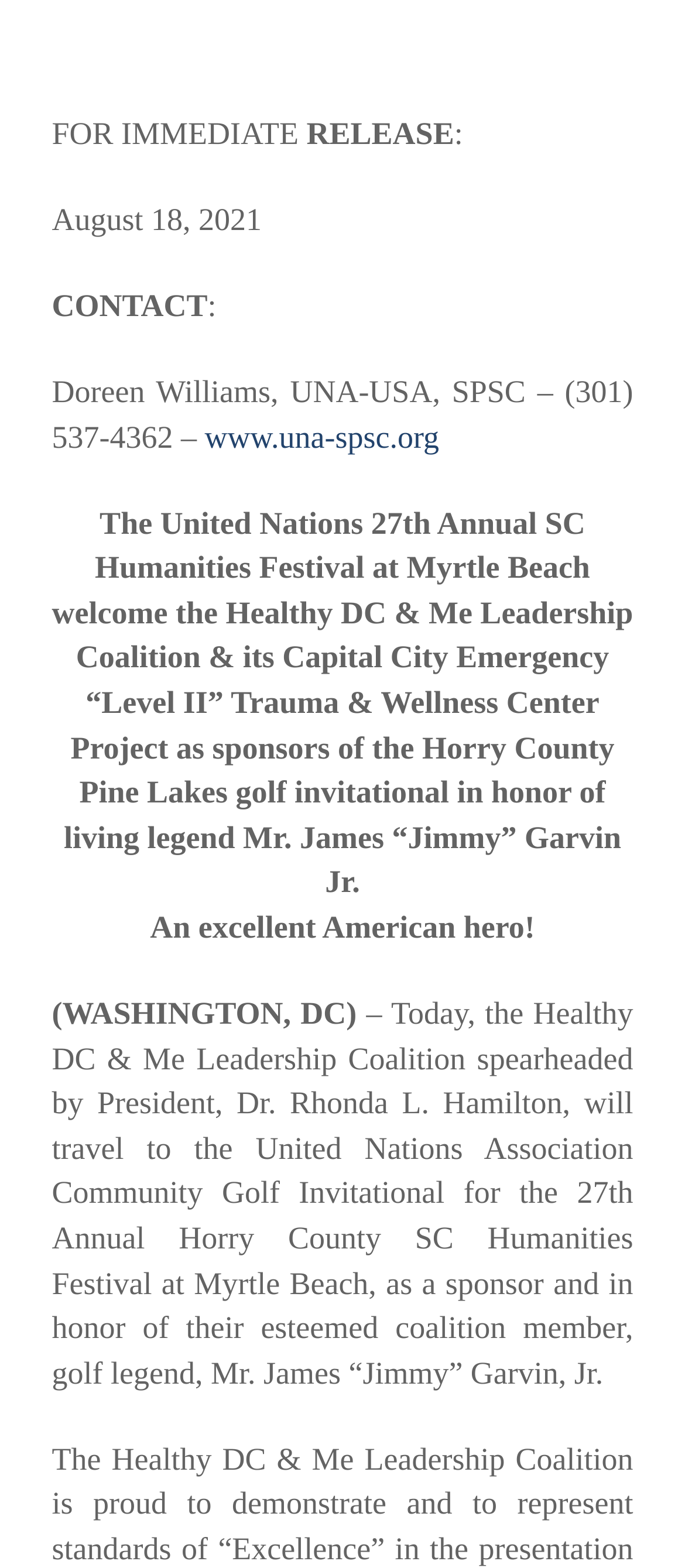What is the name of the organization sponsoring the golf invitational?
Provide a comprehensive and detailed answer to the question.

The name of the organization can be found in the paragraph that starts with 'The United Nations 27th Annual SC Humanities Festival at Myrtle Beach welcome the Healthy DC & Me Leadership Coalition & its Capital City Emergency “Level II” Trauma & Wellness Center Project as sponsors of the Horry County Pine Lakes golf invitational...'.